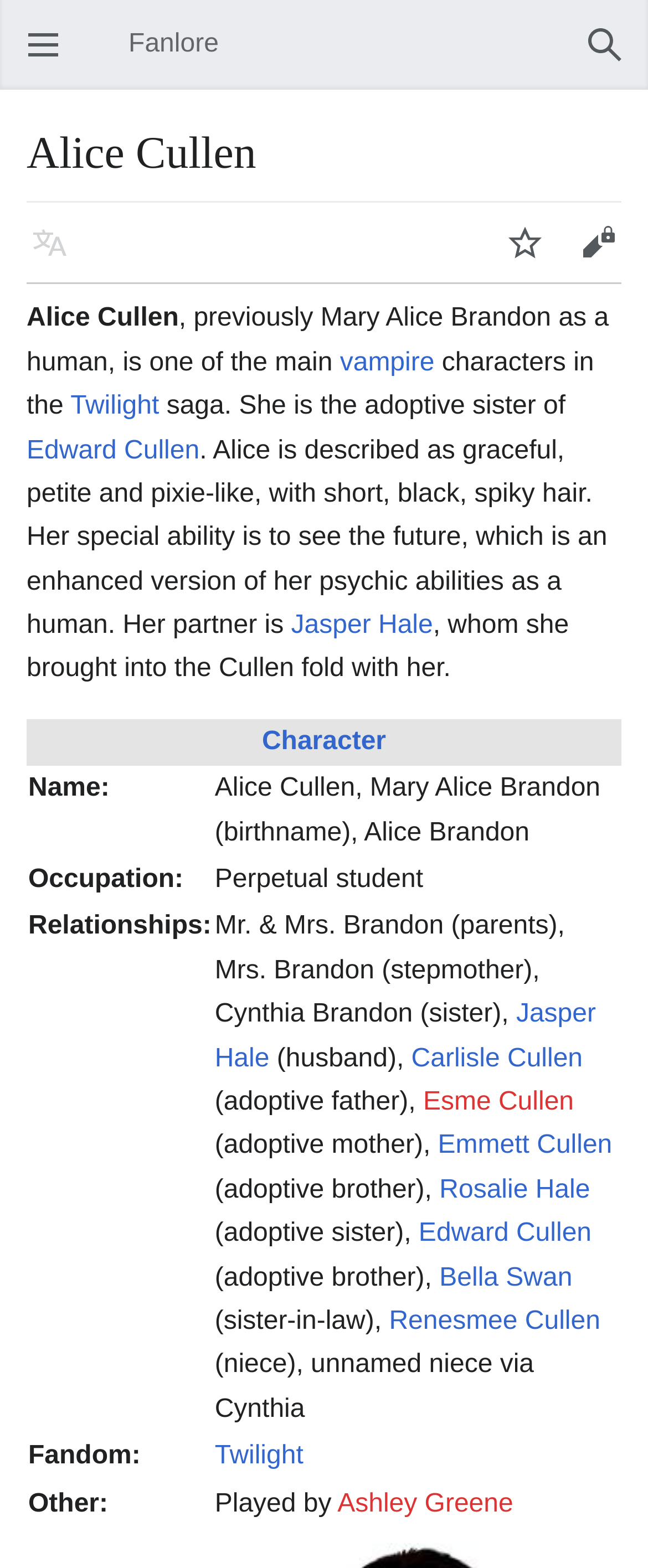Using a single word or phrase, answer the following question: 
What is the name of the saga that Alice Cullen is a part of?

Twilight